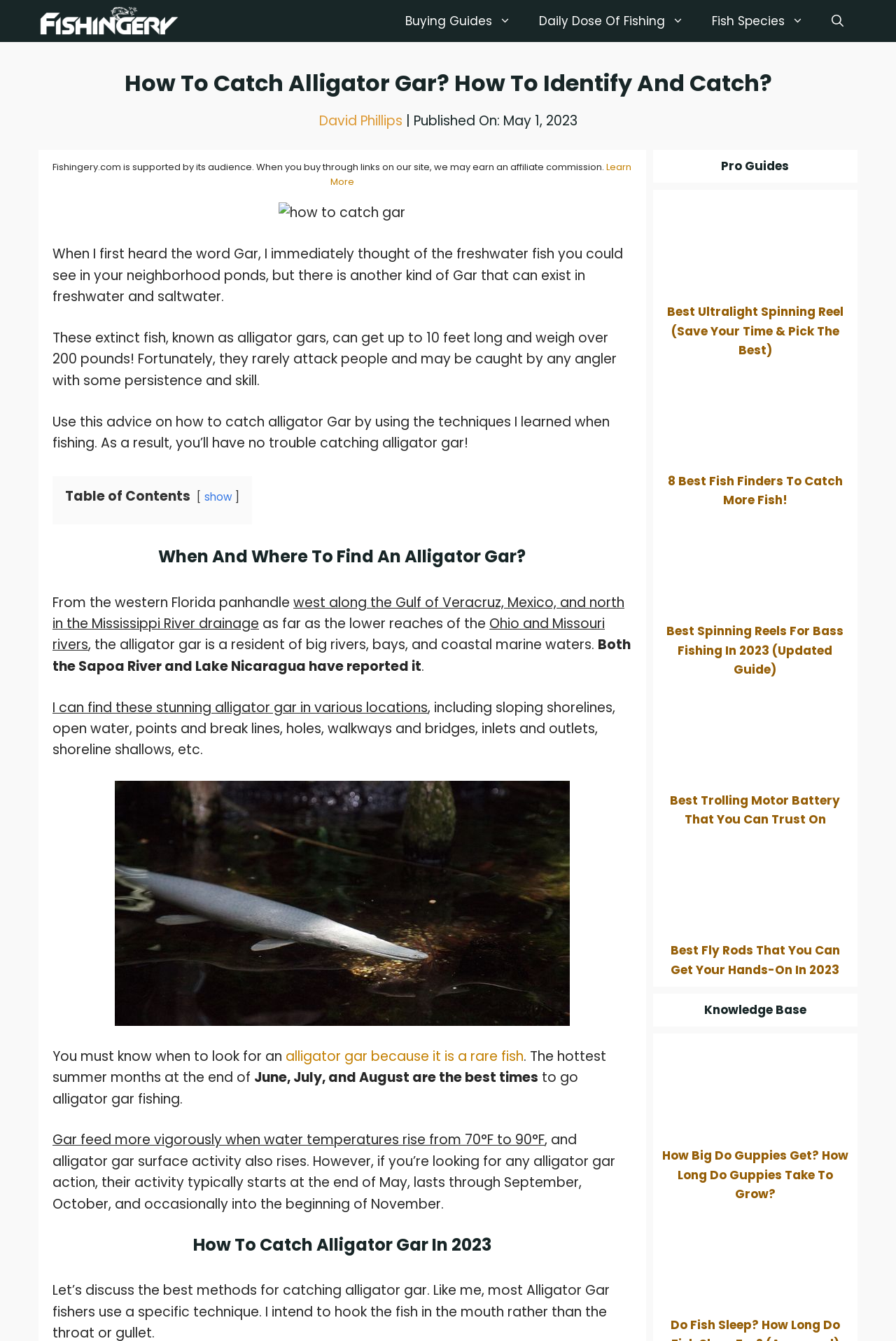Offer a detailed explanation of the webpage layout and contents.

This webpage is about fishing, specifically about catching alligator gar. At the top, there is a navigation bar with links to various sections of the website, including "Buying Guides", "Fishing Rods", "Fishing Lines", "Fishing Reels", and more. Below the navigation bar, there is a heading that reads "How To Catch Alligator Gar? How To Identify And Catch?".

On the left side of the page, there is a section with links to different articles and guides related to fishing, such as "Tips & Tricks", "Basic Guides", "How To’s", and "Fish Species". These links are organized into categories, with sub-links under each category.

In the main content area, there is an article about catching alligator gar. The article starts with an introduction to alligator gar, describing their size and habits. It then promises to provide advice on how to catch them. The article is divided into sections, with headings such as "When And Where To Find An Alligator Gar?".

There are also images on the page, including a figure with a caption "how to catch gar". Additionally, there is a table of contents with a "show" link next to it, suggesting that the contents can be expanded or collapsed.

At the bottom of the page, there is a disclaimer stating that the website earns an affiliate commission when visitors buy through links on the site. There is also a "Learn More" link next to the disclaimer.